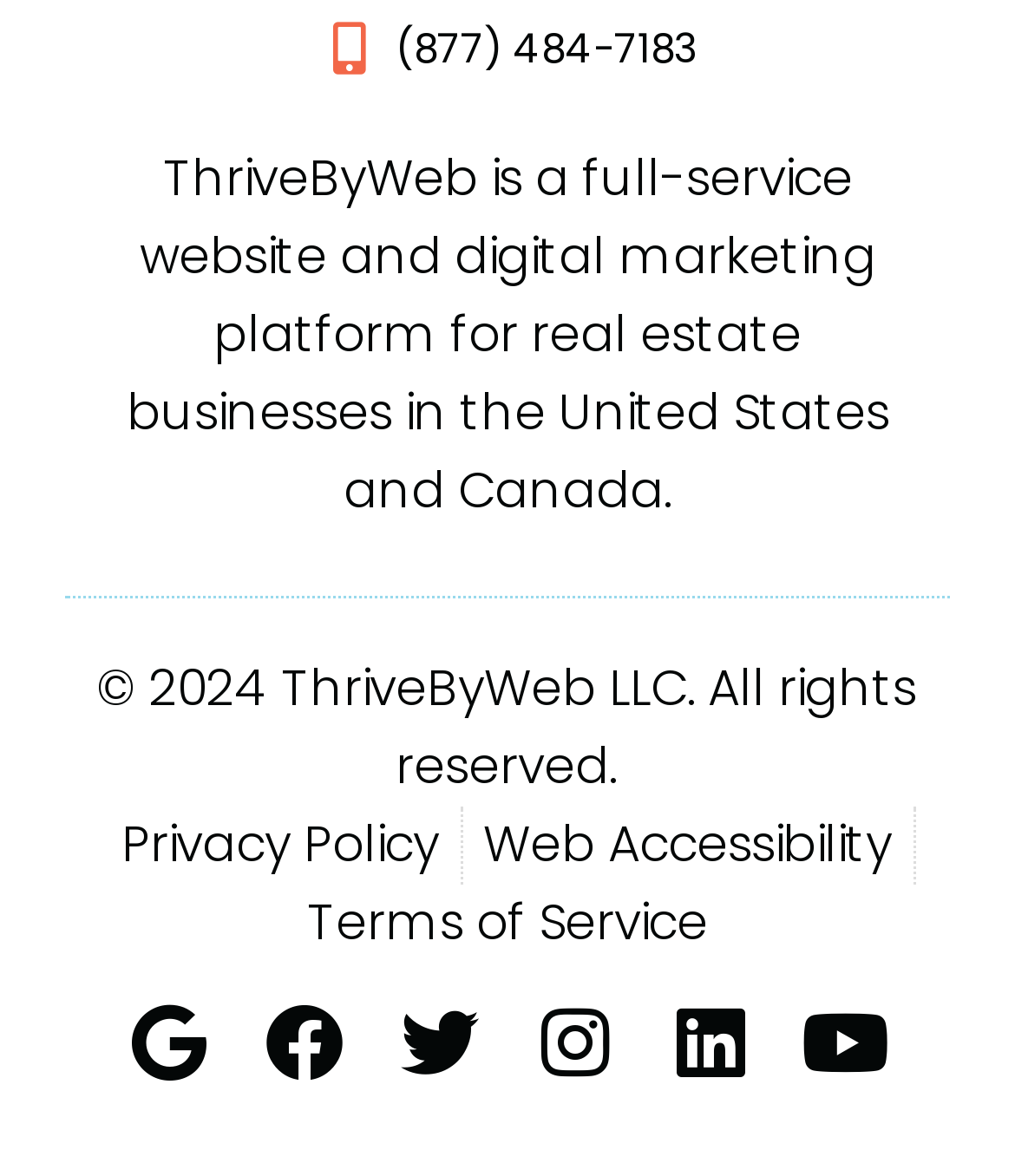Locate the bounding box coordinates of the clickable area needed to fulfill the instruction: "Call the phone number".

[0.313, 0.008, 0.687, 0.075]